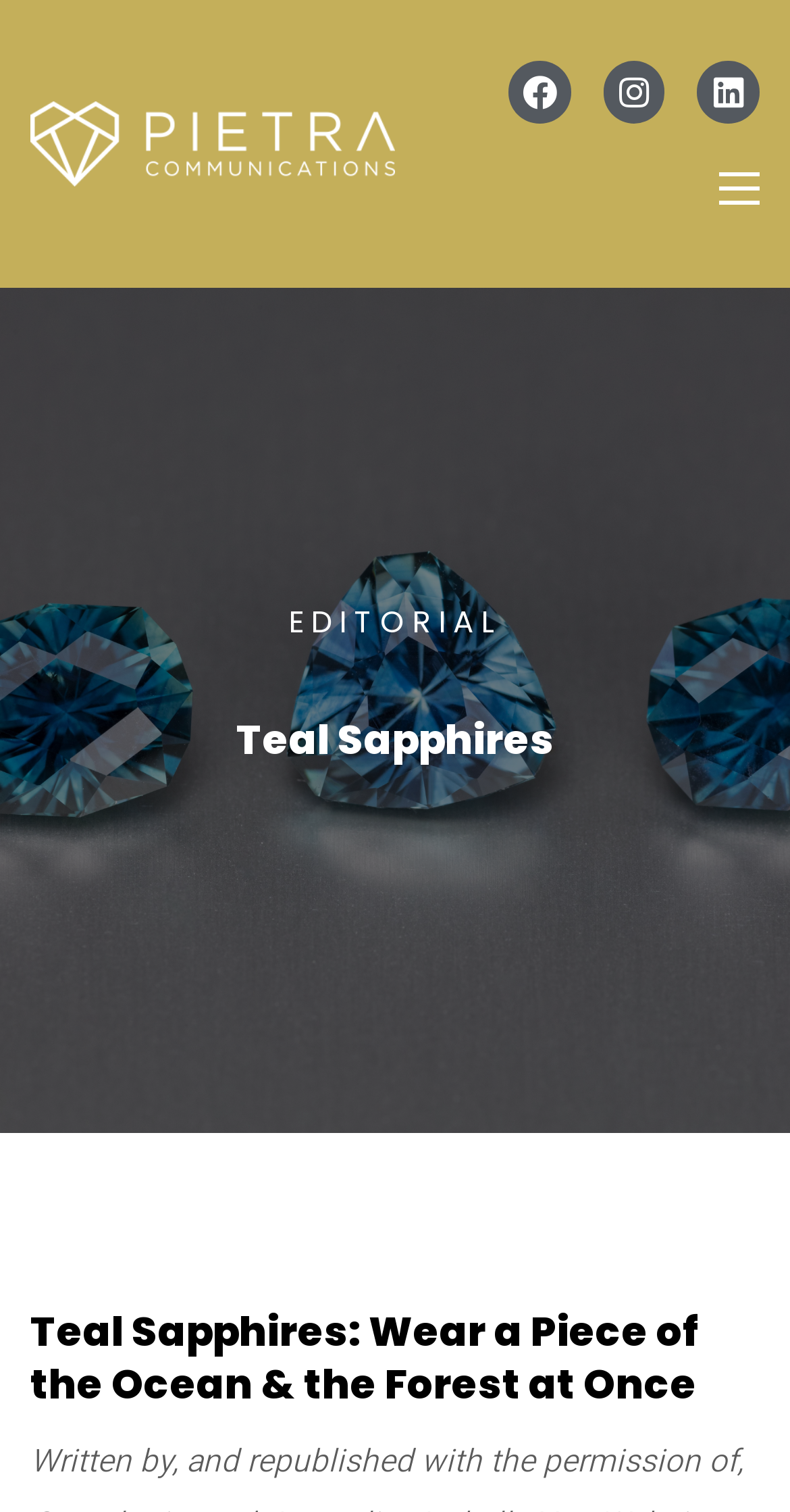Answer this question in one word or a short phrase: How many social media links are there?

3